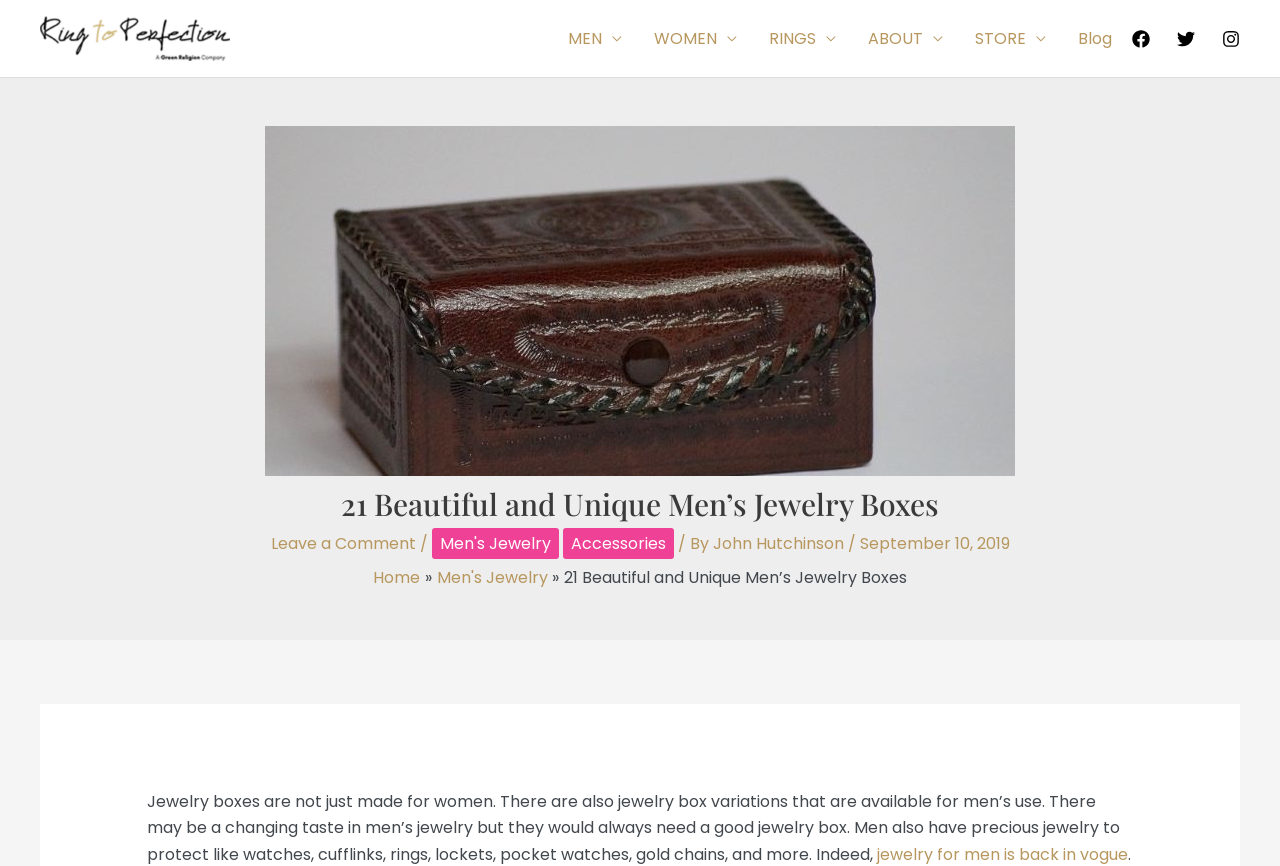Please locate the UI element described by "alt="ring to perfection logo"" and provide its bounding box coordinates.

[0.031, 0.03, 0.18, 0.056]